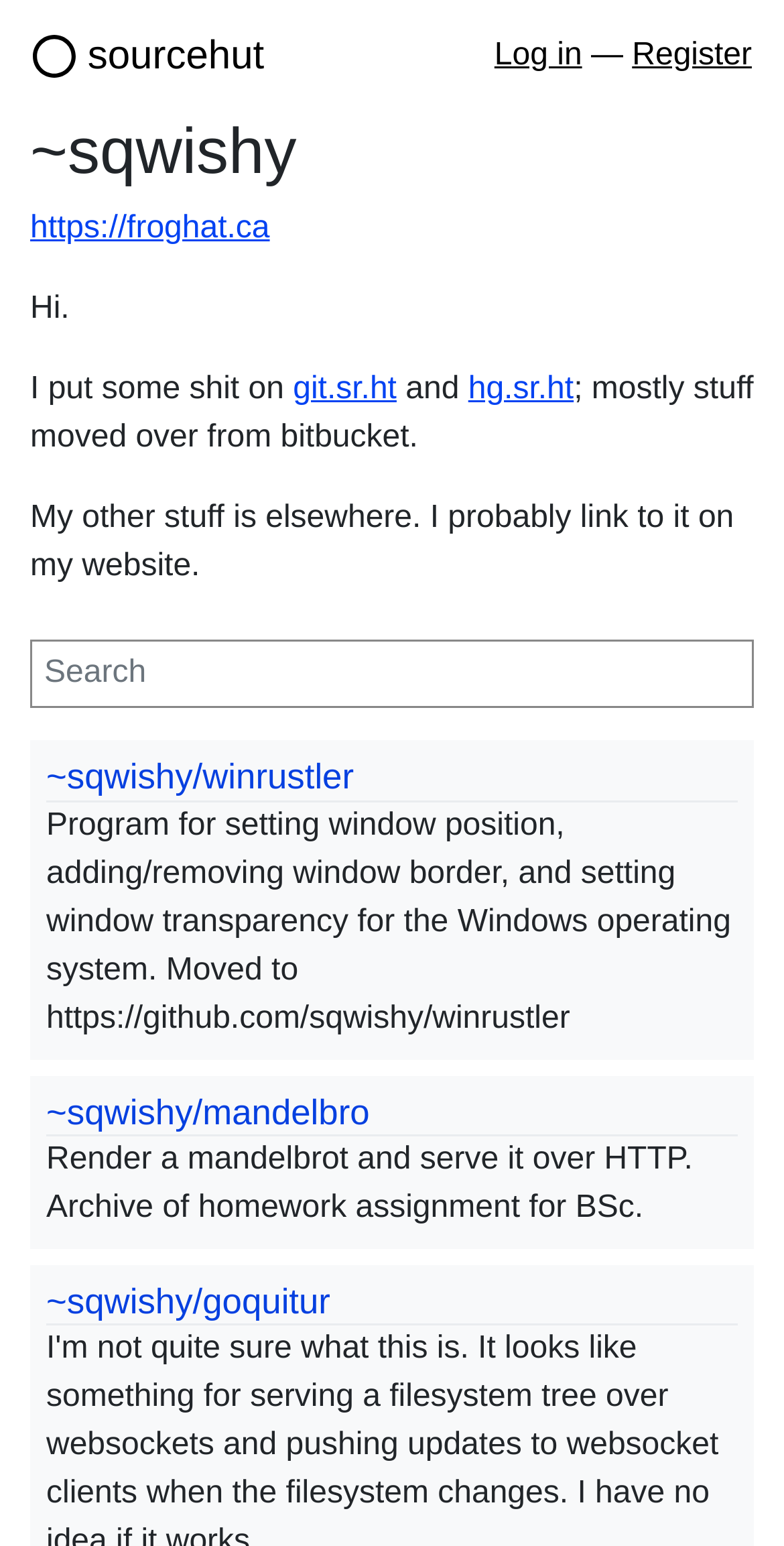Analyze the image and answer the question with as much detail as possible: 
What is the purpose of the winrustler program?

The purpose of the winrustler program can be found in the static text element 'Program for setting window position, adding/removing window border, and setting window transparency for the Windows operating system.' which is located below the heading element '~sqwishy/winrustler'.